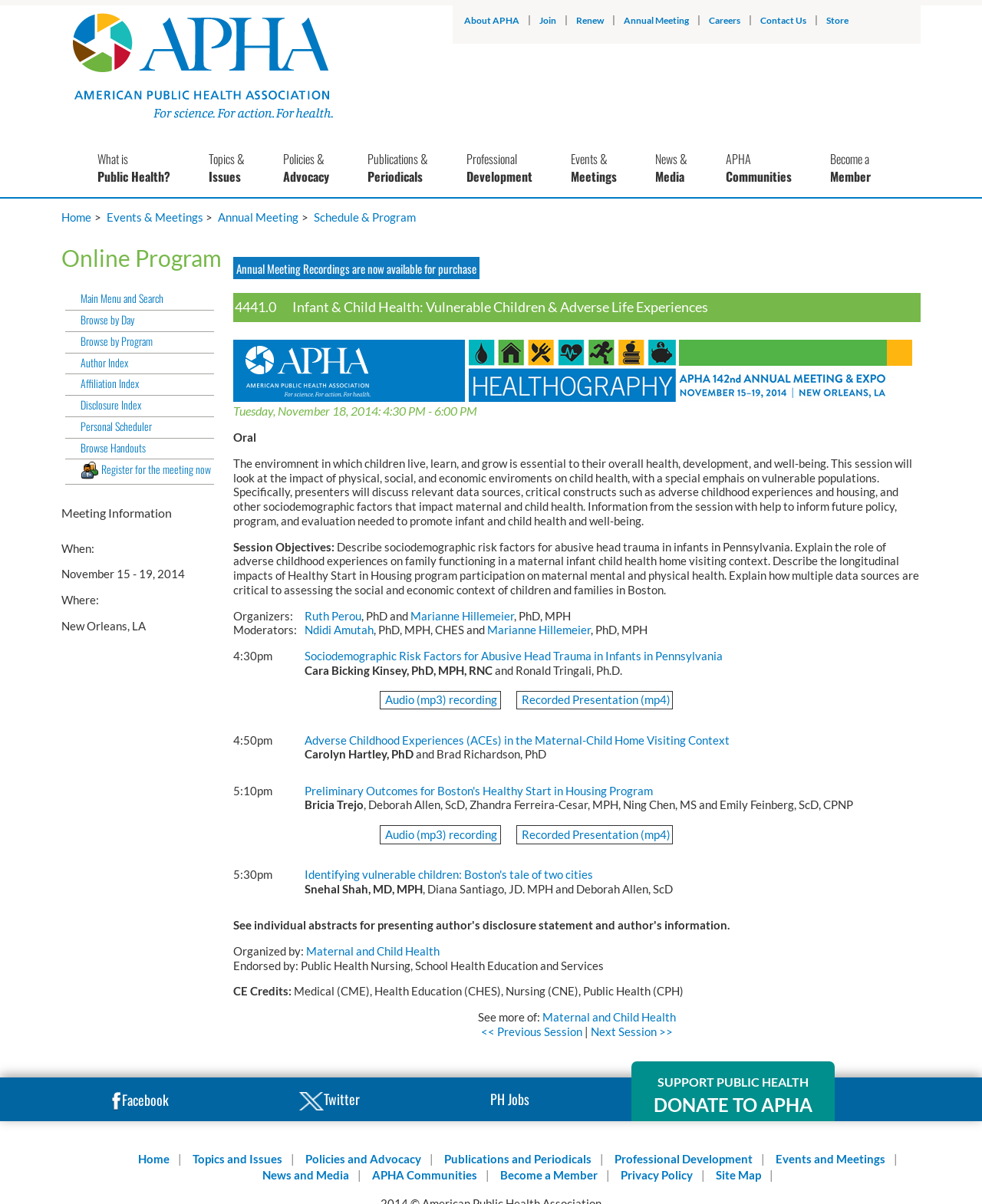Based on the image, give a detailed response to the question: What is the time of the first presentation?

The time of the first presentation can be found in the schedule section of the webpage. The first presentation is scheduled to start at 4:30pm.